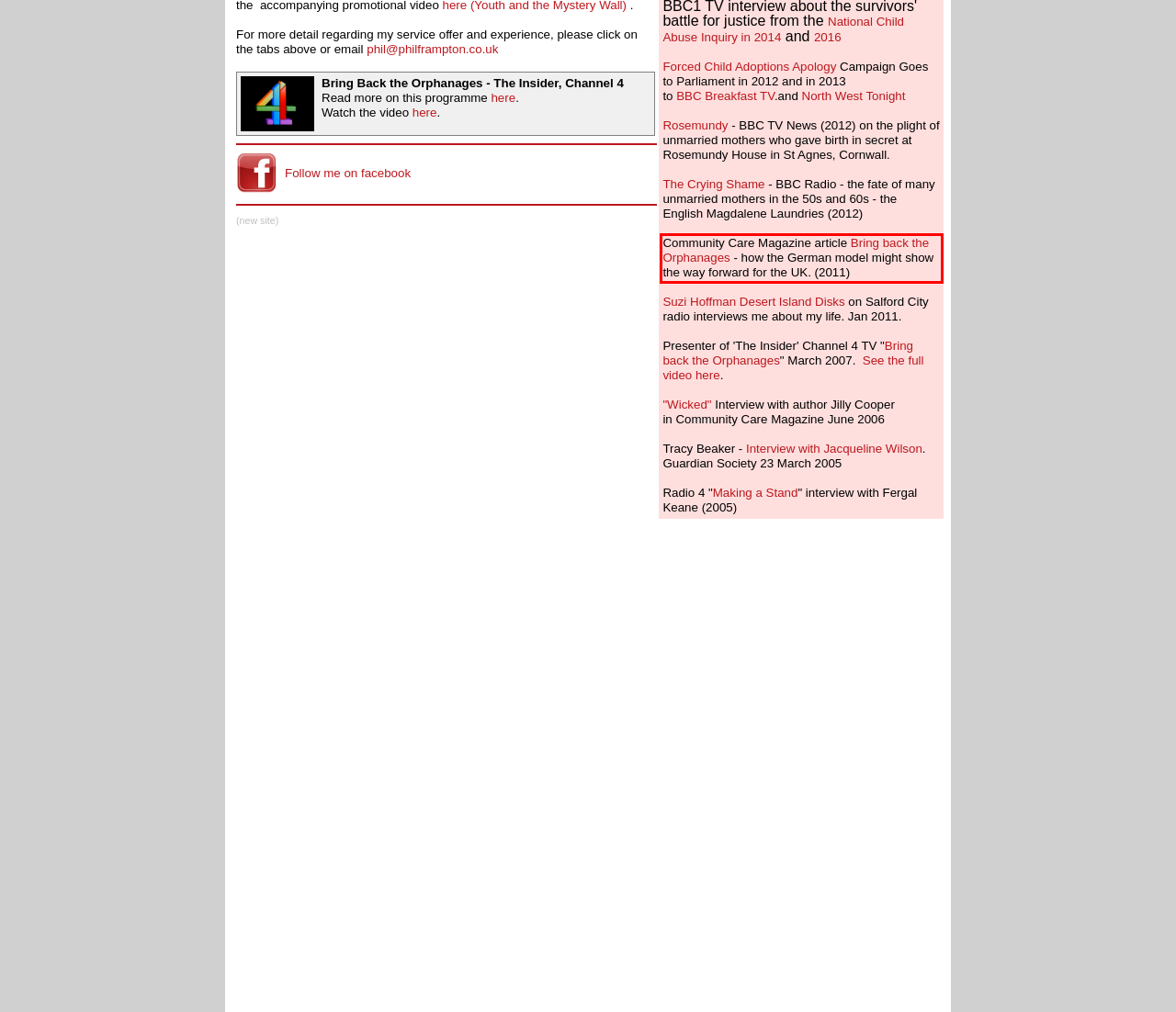Given a screenshot of a webpage containing a red rectangle bounding box, extract and provide the text content found within the red bounding box.

Community Care Magazine article Bring back the Orphanages - how the German model might show the way forward for the UK. (2011)